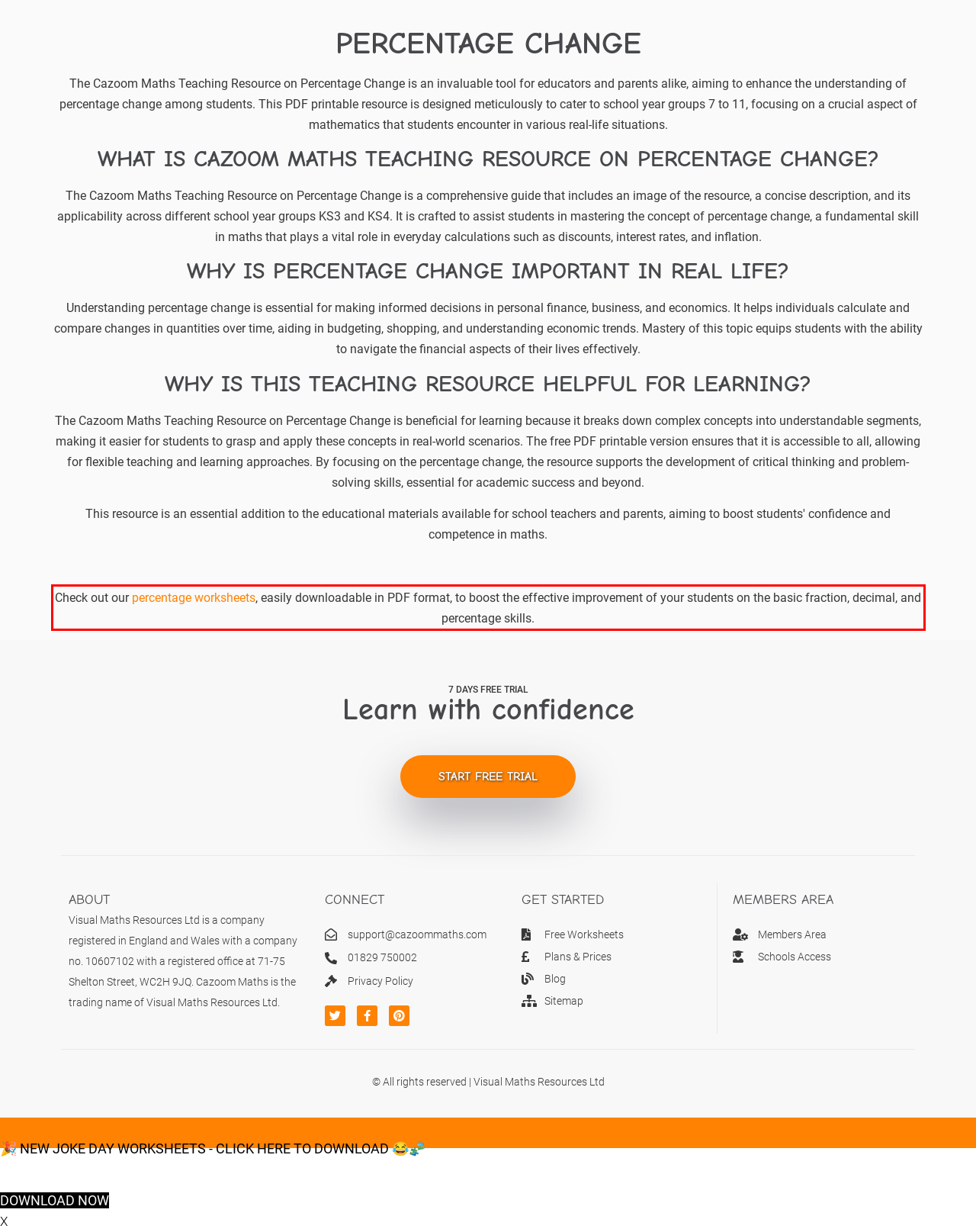Examine the webpage screenshot and use OCR to recognize and output the text within the red bounding box.

Check out our percentage worksheets, easily downloadable in PDF format, to boost the effective improvement of your students on the basic fraction, decimal, and percentage skills.